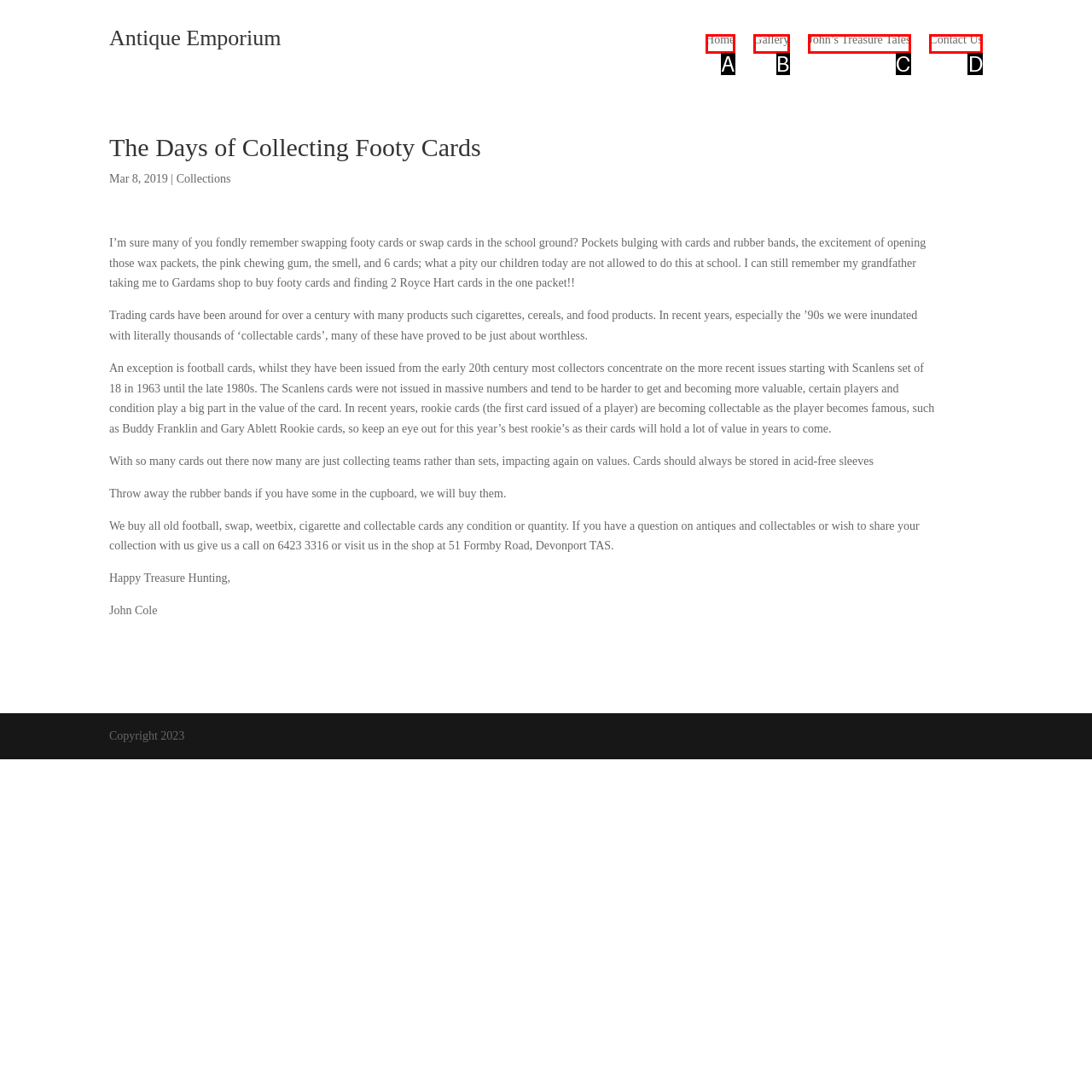Pinpoint the HTML element that fits the description: John’s Treasure Tales
Answer by providing the letter of the correct option.

C